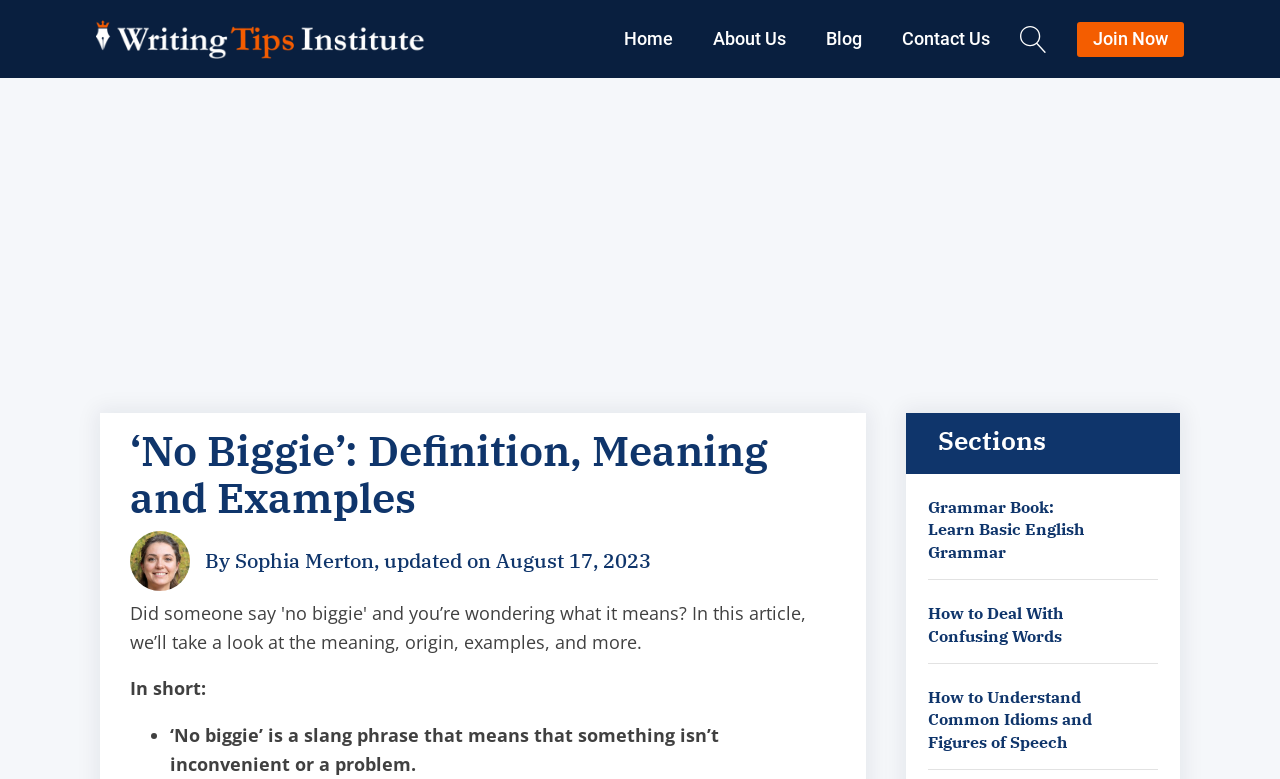Please predict the bounding box coordinates of the element's region where a click is necessary to complete the following instruction: "visit the 'Grammar Book: Learn Basic English Grammar' page". The coordinates should be represented by four float numbers between 0 and 1, i.e., [left, top, right, bottom].

[0.725, 0.637, 0.887, 0.723]